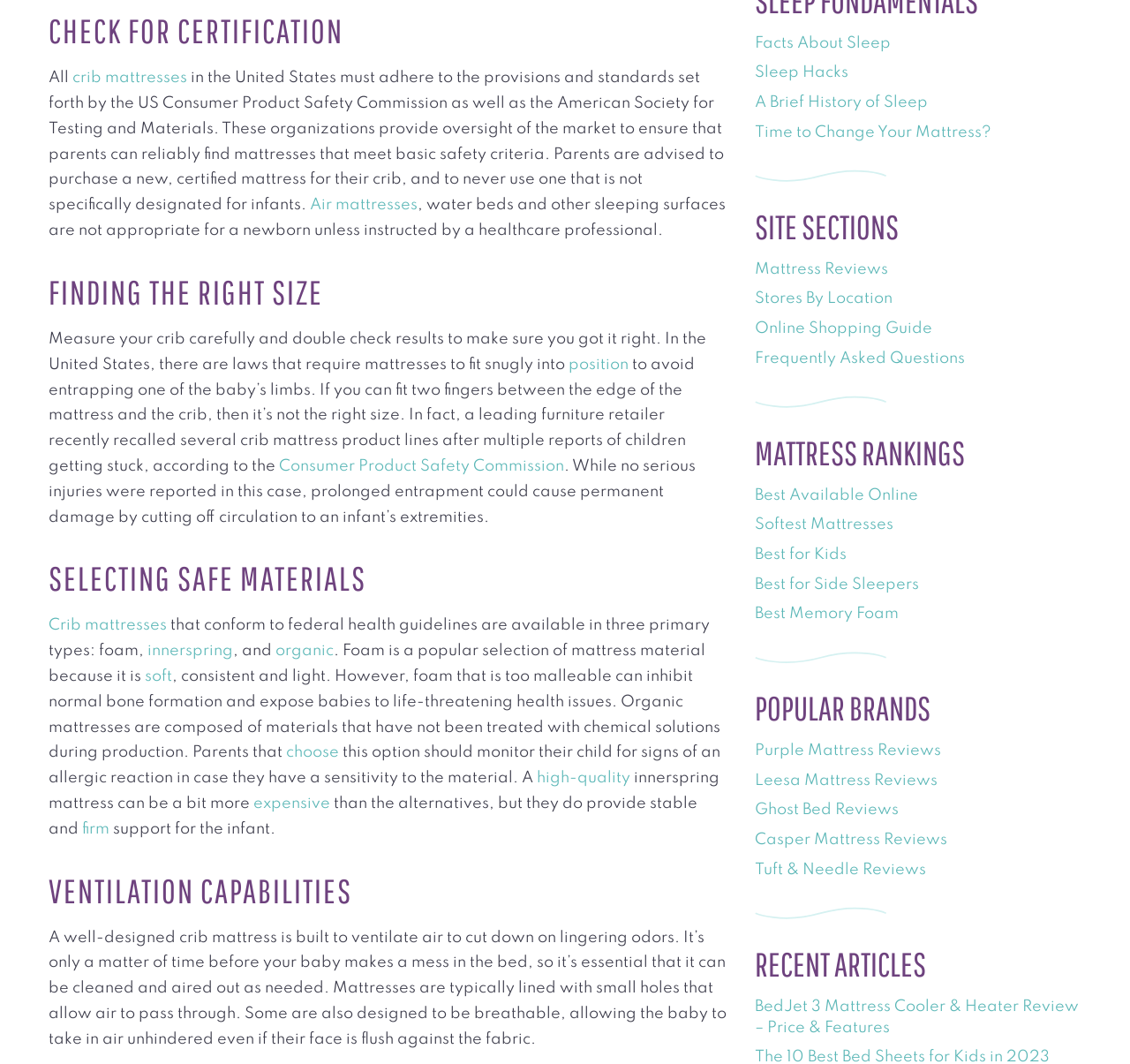Locate the UI element described as follows: "Best Available Online". Return the bounding box coordinates as four float numbers between 0 and 1 in the order [left, top, right, bottom].

[0.668, 0.458, 0.812, 0.473]